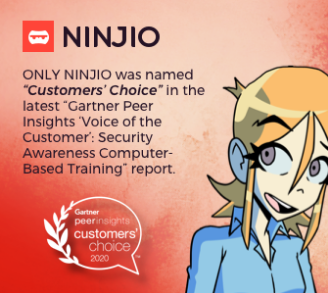What year is mentioned in the graphic?
From the screenshot, supply a one-word or short-phrase answer.

2020